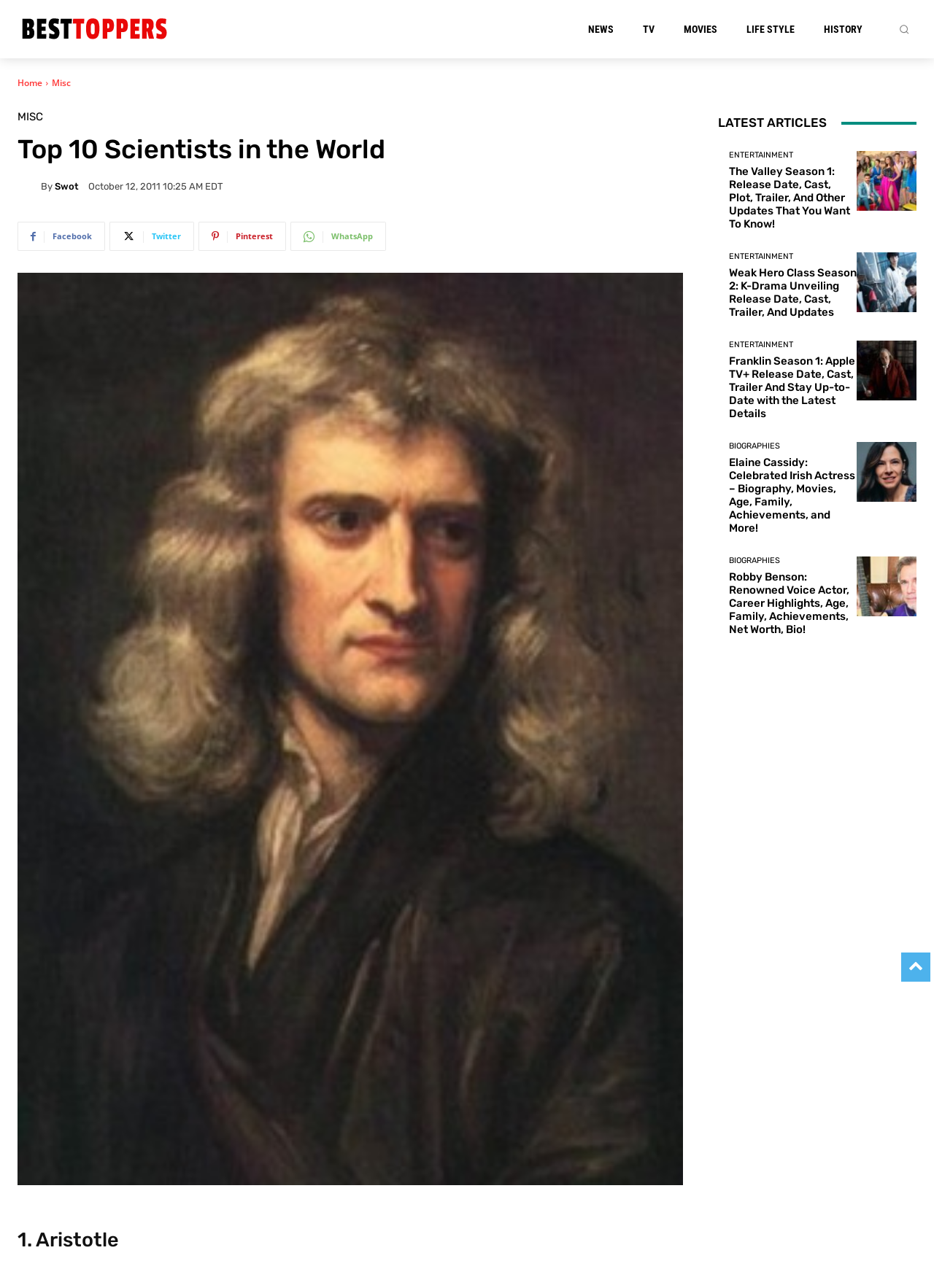Identify the bounding box coordinates of the specific part of the webpage to click to complete this instruction: "Visit the 'Sir Isaac Newton' page".

[0.019, 0.212, 0.731, 0.92]